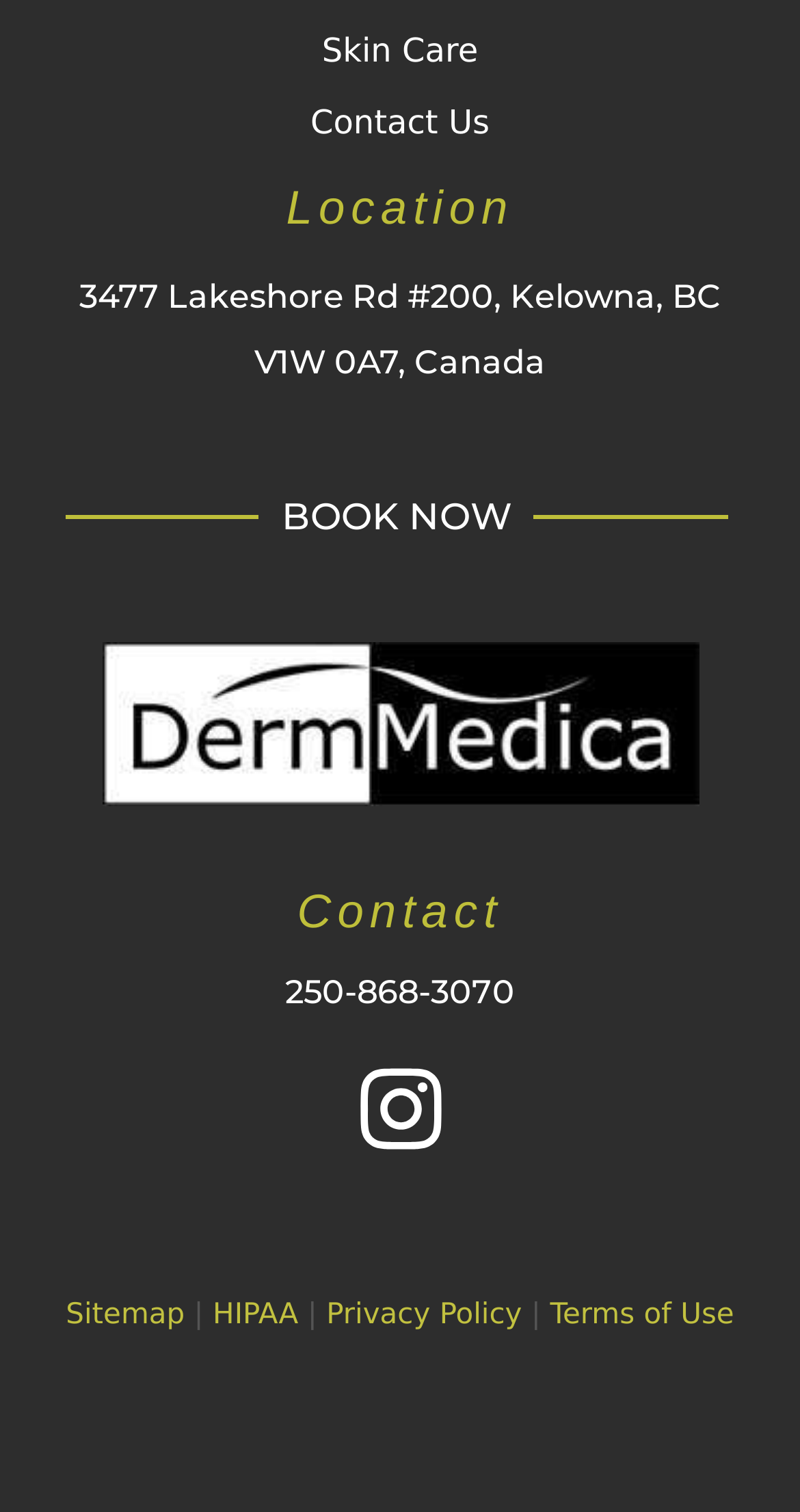What is the phone number to contact?
Could you answer the question with a detailed and thorough explanation?

I found the phone number by looking at the link element under the 'Contact' heading, which provides the phone number to contact.